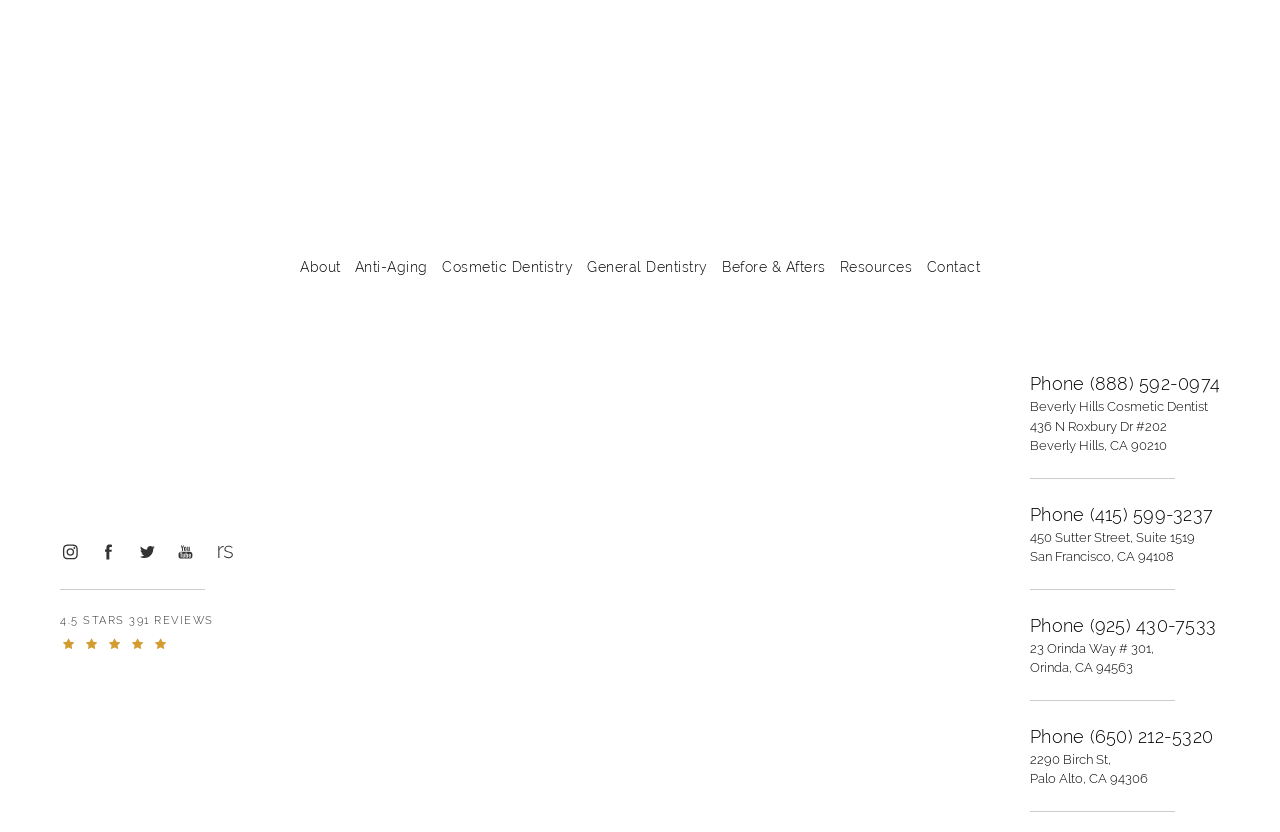Answer the following in one word or a short phrase: 
What is the name of the dentist?

Dr. Kourosh Maddahi